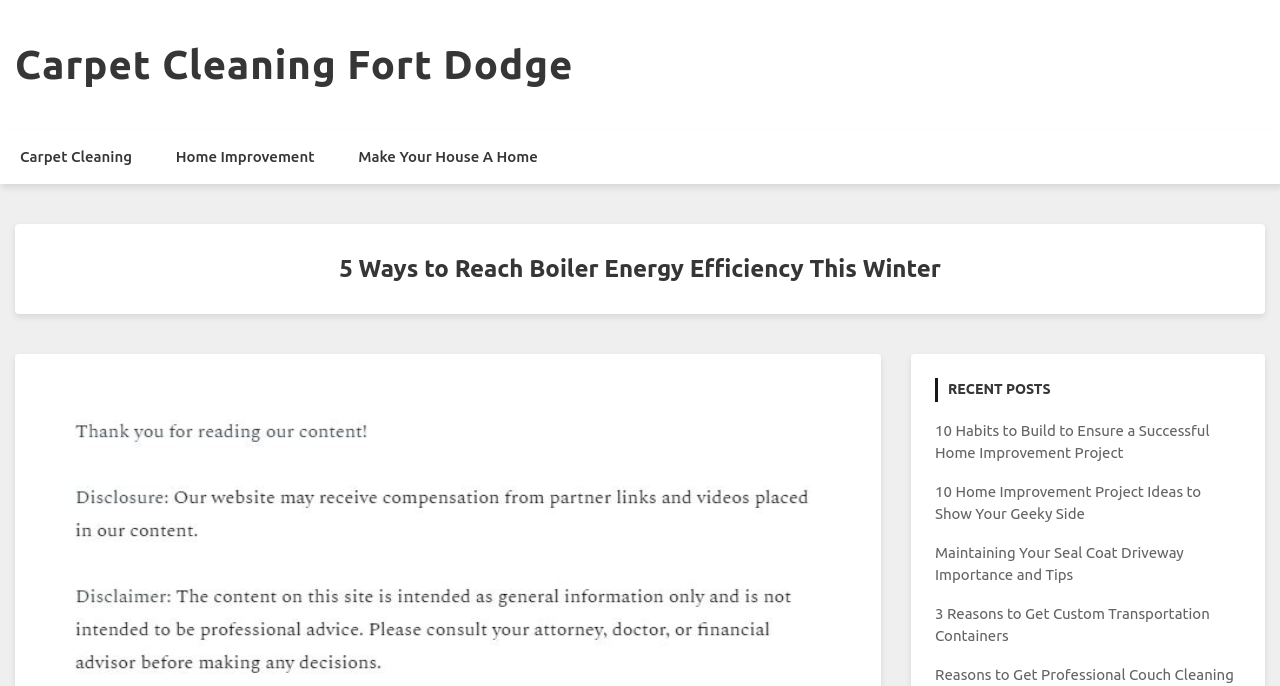Elaborate on the information and visuals displayed on the webpage.

The webpage is about Carpet Cleaning Fort Dodge, with a focus on home improvement and energy efficiency during the winter season. At the top, there is a heading that reads "Carpet Cleaning Fort Dodge" with a link to the same title. Below this, there are three links: "Carpet Cleaning", "Home Improvement", and "Make Your House A Home", which are positioned horizontally next to each other.

The main content of the webpage is headed by "5 Ways to Reach Boiler Energy Efficiency This Winter", which is a prominent heading that spans almost the entire width of the page. Below this heading, there is a section titled "RECENT POSTS" that lists four links to different articles related to home improvement, including "10 Habits to Build to Ensure a Successful Home Improvement Project", "10 Home Improvement Project Ideas to Show Your Geeky Side", "Maintaining Your Seal Coat Driveway Importance and Tips", and "3 Reasons to Get Custom Transportation Containers". These links are stacked vertically, with the most recent post at the top.